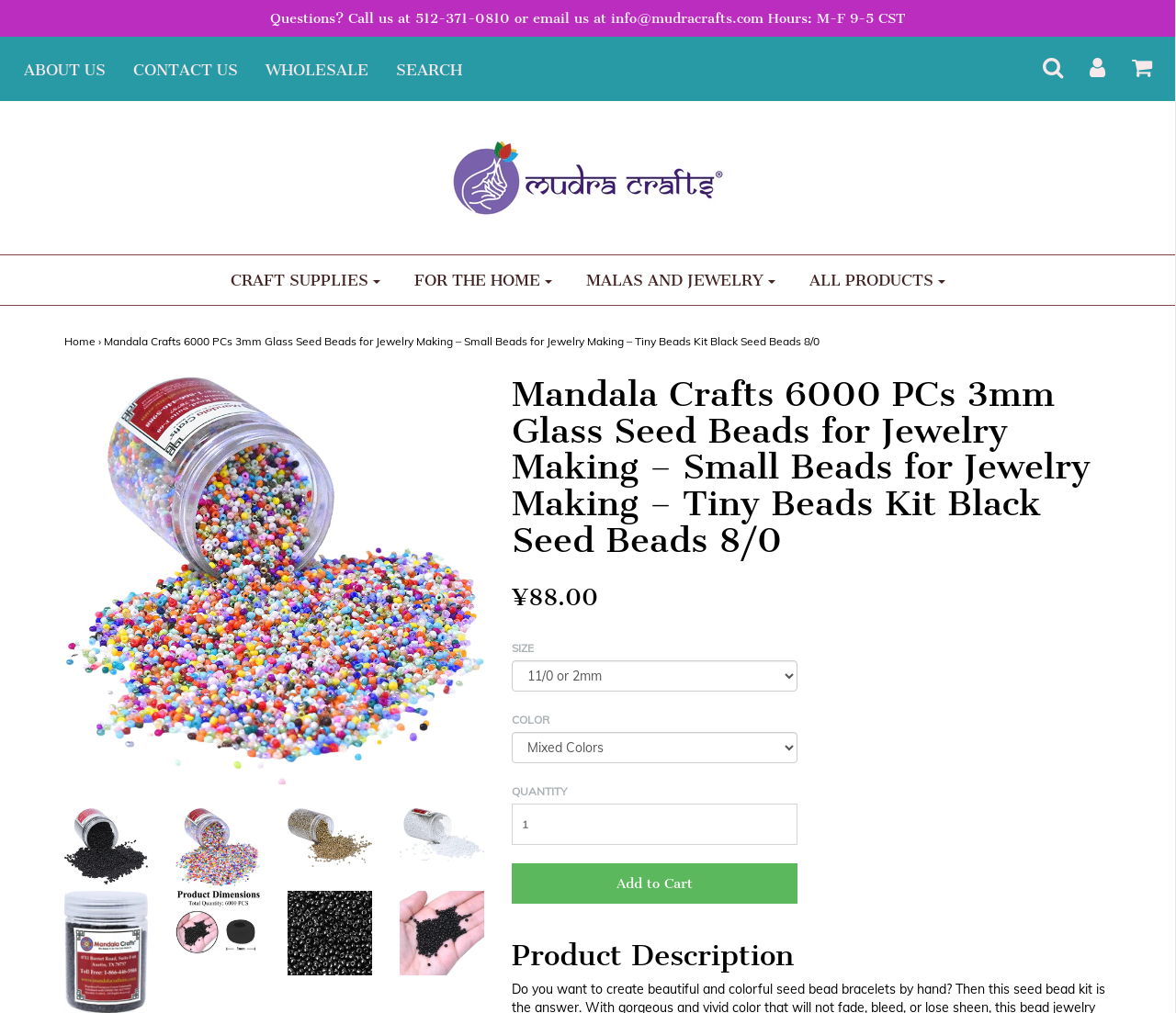Determine the bounding box coordinates of the region I should click to achieve the following instruction: "Select a product size". Ensure the bounding box coordinates are four float numbers between 0 and 1, i.e., [left, top, right, bottom].

[0.435, 0.652, 0.678, 0.682]